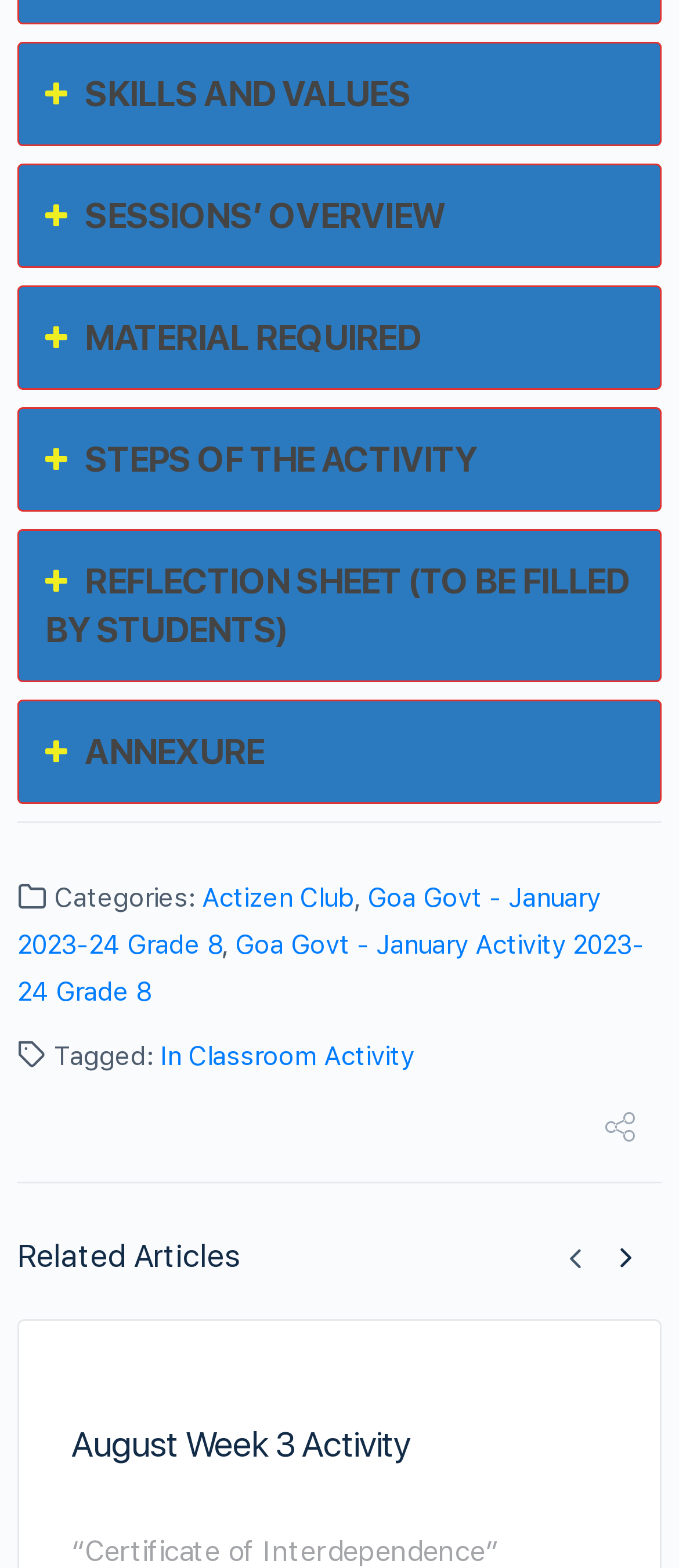Please mark the bounding box coordinates of the area that should be clicked to carry out the instruction: "Go to Actizen Club".

[0.297, 0.563, 0.521, 0.583]